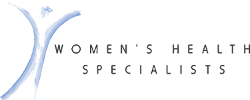Please answer the following query using a single word or phrase: 
What is the focus of the webpage?

Guiding patients through annual gynecological exams